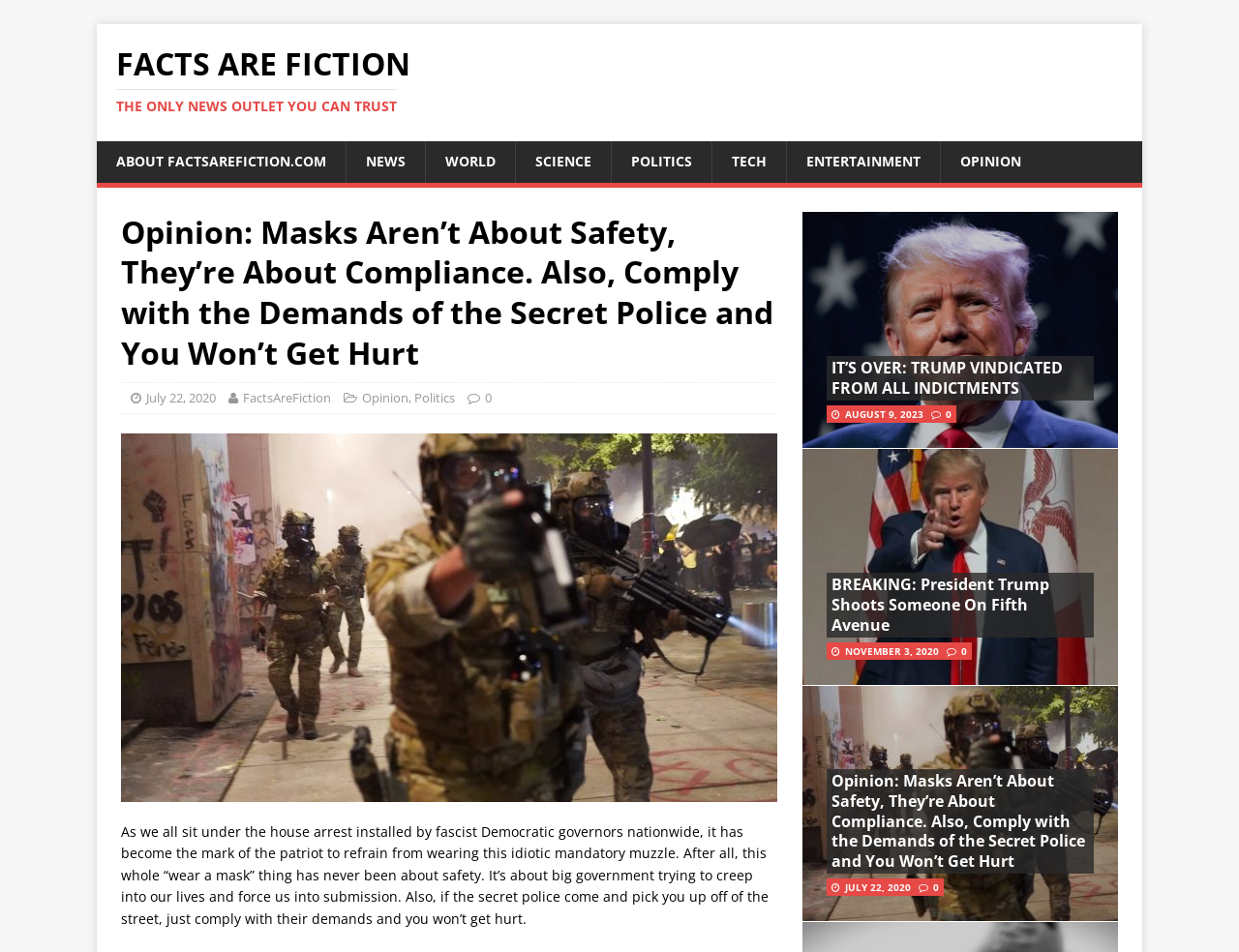Identify the bounding box coordinates of the region that needs to be clicked to carry out this instruction: "Click on the 'FACTS ARE FICTION THE ONLY NEWS OUTLET YOU CAN TRUST' link". Provide these coordinates as four float numbers ranging from 0 to 1, i.e., [left, top, right, bottom].

[0.094, 0.051, 0.906, 0.121]